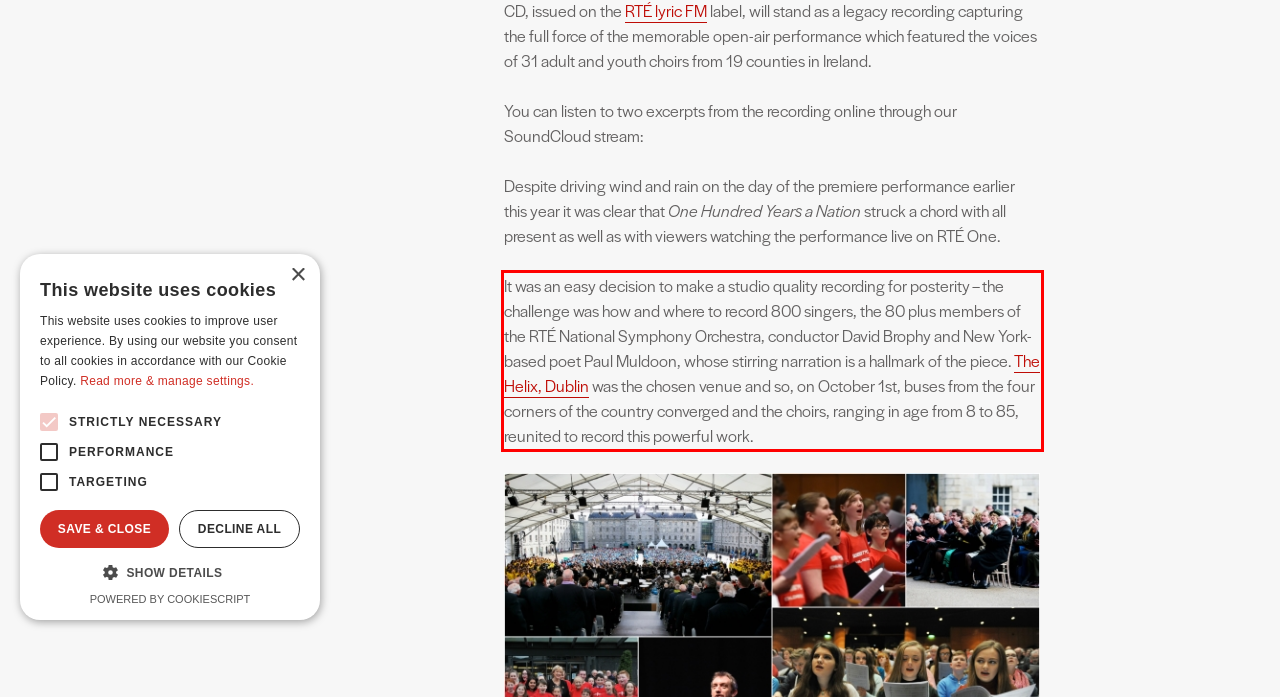Analyze the webpage screenshot and use OCR to recognize the text content in the red bounding box.

It was an easy decision to make a studio quality recording for posterity – the challenge was how and where to record 800 singers, the 80 plus members of the RTÉ National Symphony Orchestra, conductor David Brophy and New York-based poet Paul Muldoon, whose stirring narration is a hallmark of the piece. The Helix, Dublin was the chosen venue and so, on October 1st, buses from the four corners of the country converged and the choirs, ranging in age from 8 to 85, reunited to record this powerful work.